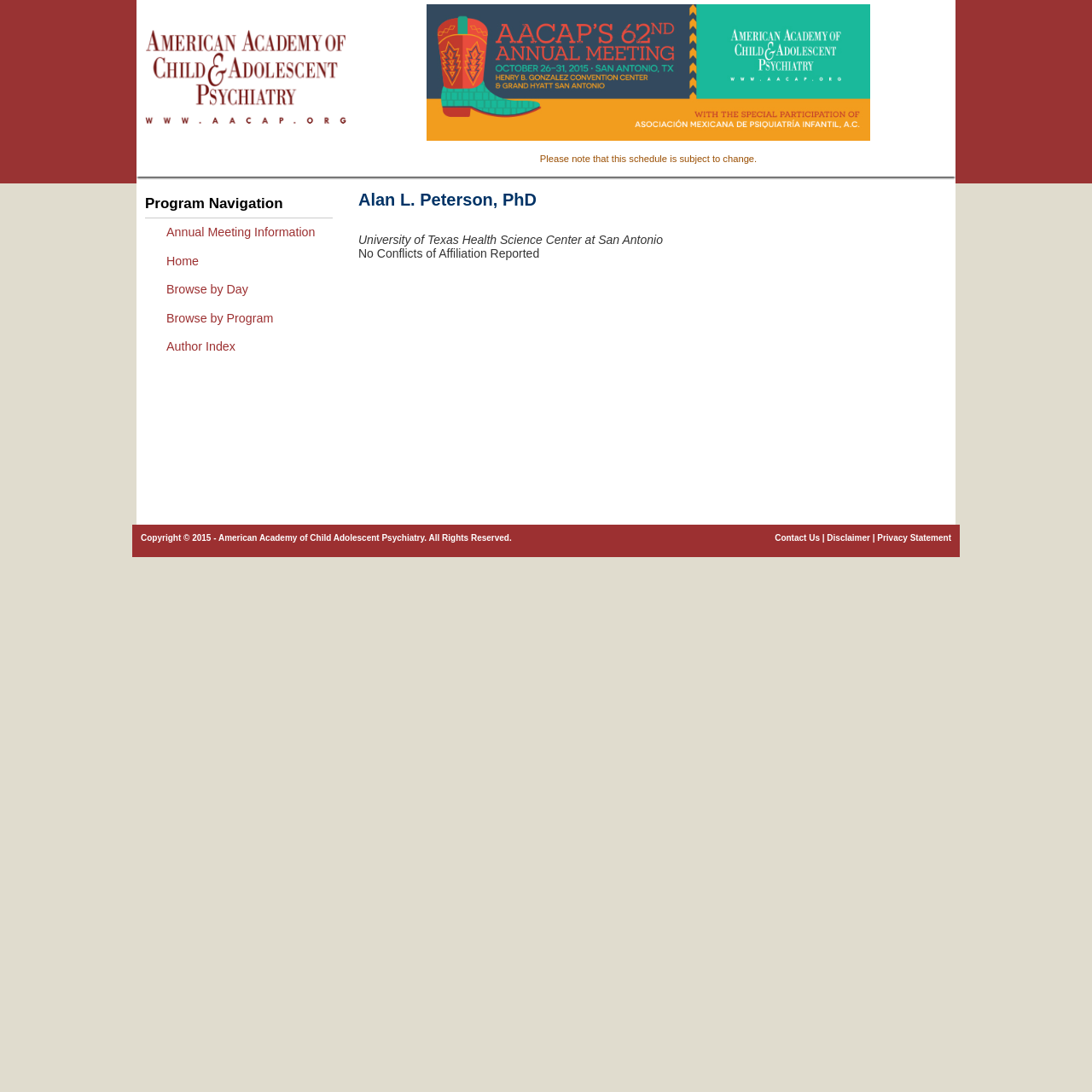Utilize the details in the image to give a detailed response to the question: What is the name of the person on this webpage?

The webpage has a heading element with the text 'Alan L. Peterson, PhD', which suggests that the webpage is about a person named Alan L. Peterson.